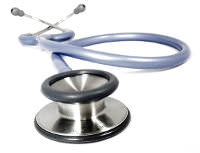Offer an in-depth caption that covers the entire scene depicted in the image.

The image features a close-up of a stethoscope, a vital instrument used in medical settings for auscultation. Its polished metallic head, with a dark rubber diaphragm, is prominently displayed in the foreground, while the flexible blue tubing extends towards the background, indicating its readiness for use. This imagery highlights the essential role of urgent care facilities in providing medical attention, particularly in contexts discussing rising healthcare costs and access to urgent care services in locations like Austin. The visual serves to reinforce themes around healthcare accessibility and the tools that enable patient diagnosis and care.